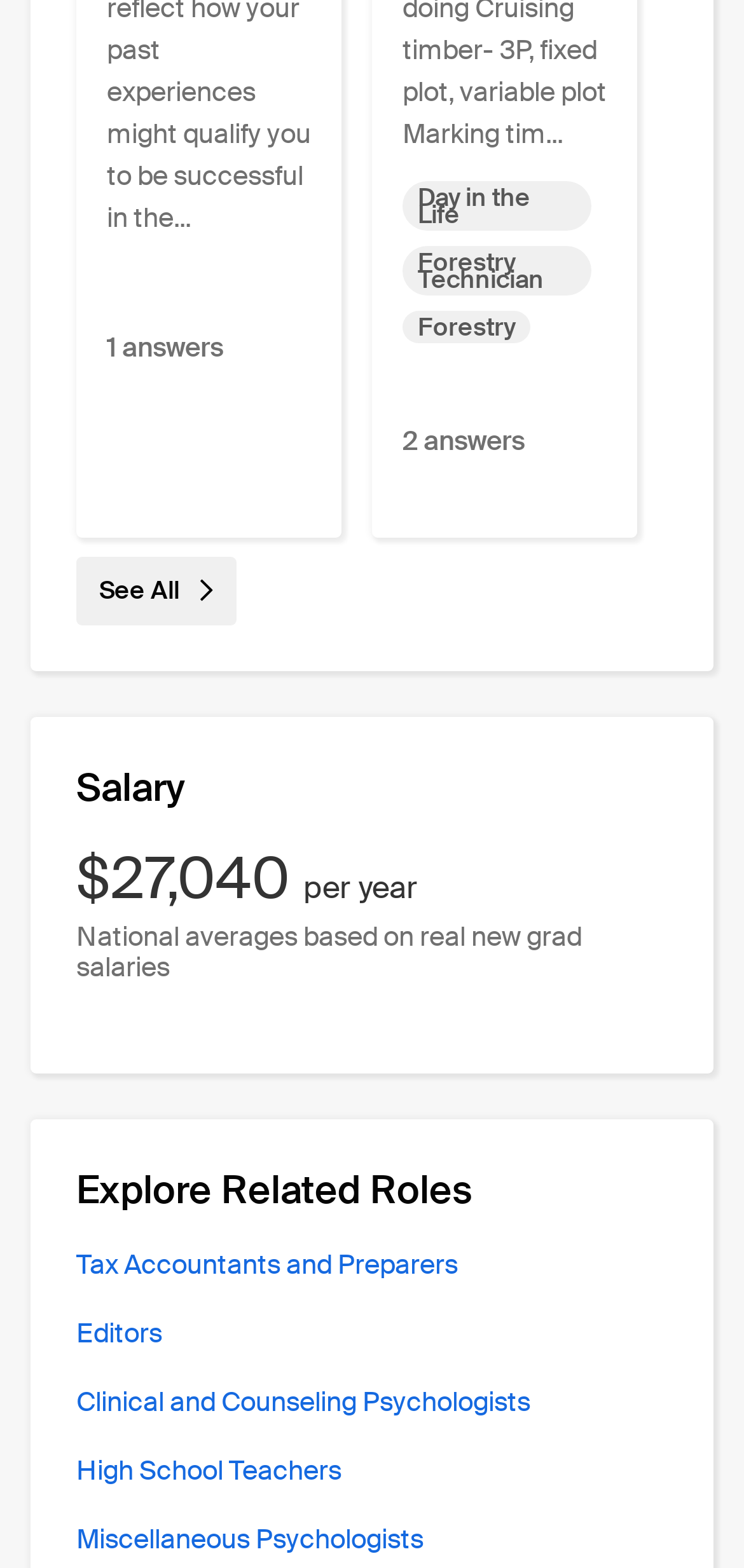How many related roles are listed on the webpage?
Please answer the question with as much detail as possible using the screenshot.

I found the answer by counting the number of link elements below the heading 'Explore Related Roles'. There are five link elements with different role names, so I concluded that there are five related roles listed on the webpage.